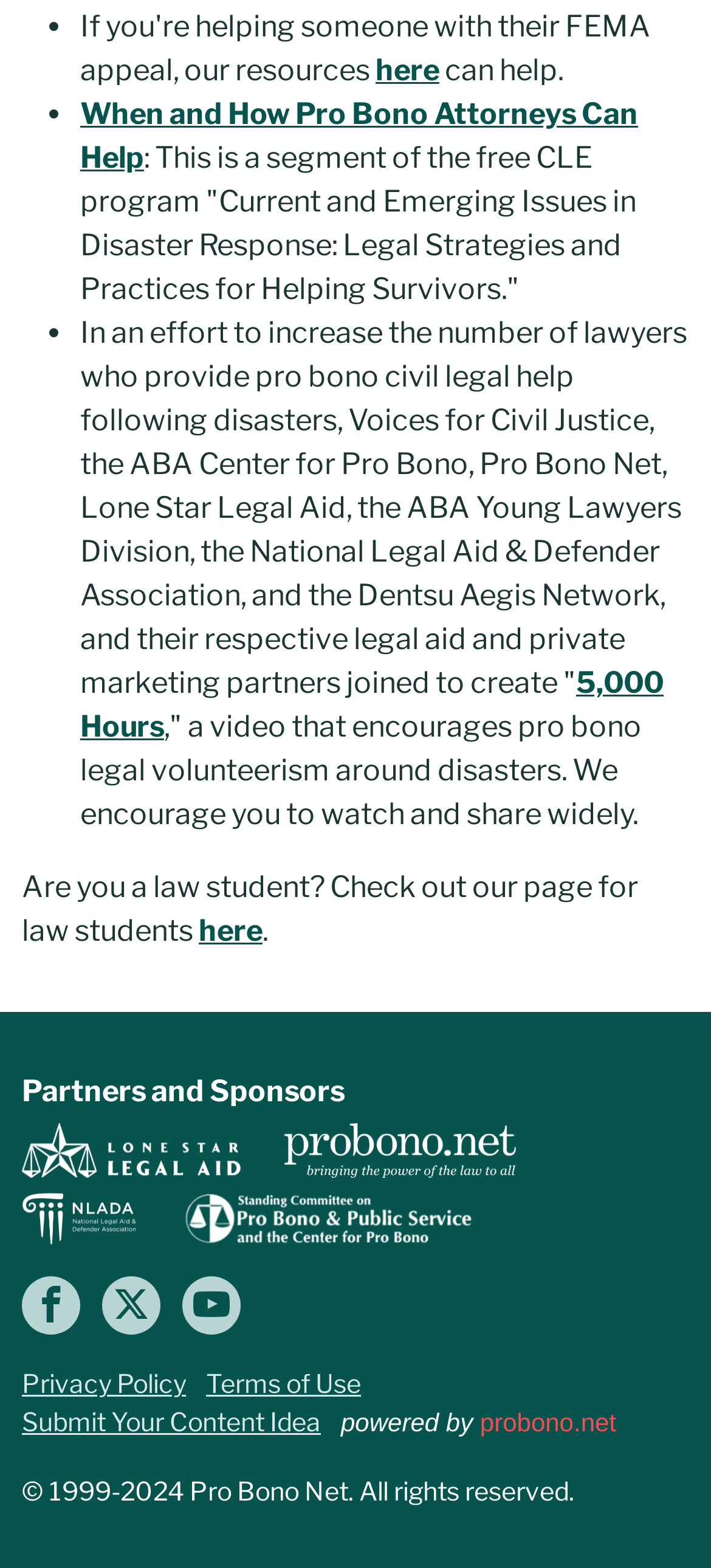Determine the bounding box coordinates of the clickable region to follow the instruction: "watch the 5,000 Hours video".

[0.113, 0.424, 0.933, 0.474]